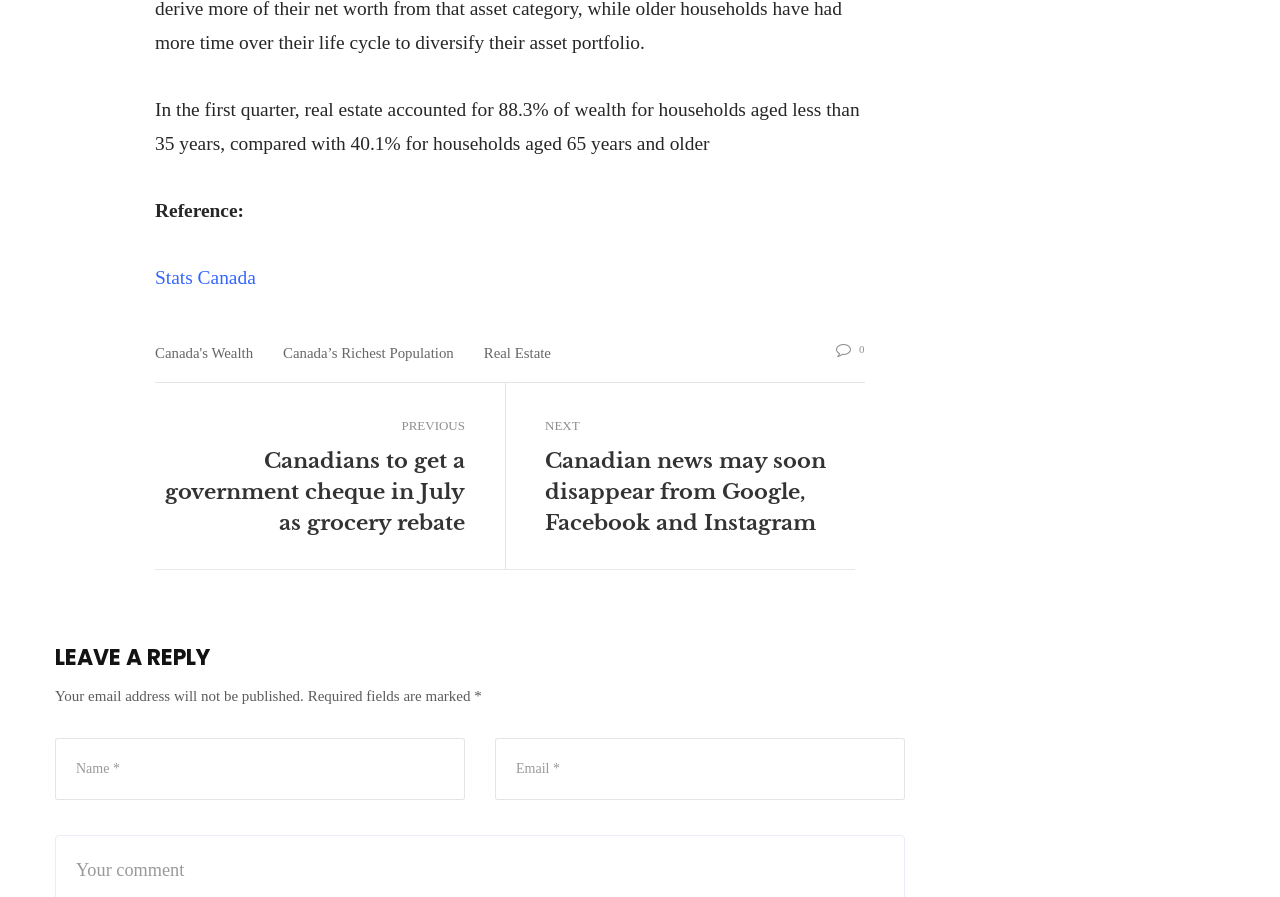Find and specify the bounding box coordinates that correspond to the clickable region for the instruction: "Click on 'NEXT'".

[0.426, 0.461, 0.668, 0.49]